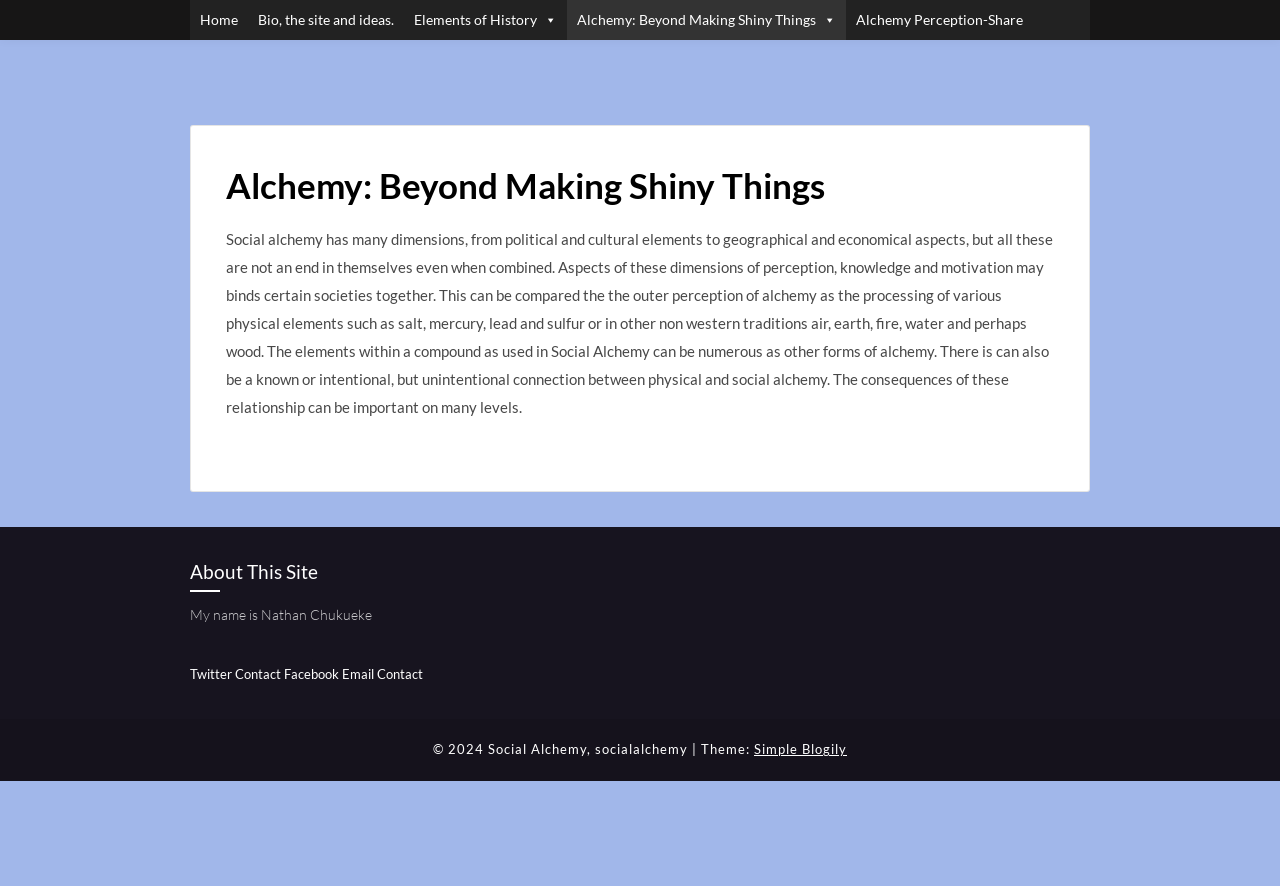Generate a comprehensive description of the contents of the webpage.

This webpage is about Social Alchemy, with a focus on its concept and dimensions. At the top, there are five navigation links: "Home", "Bio, the site and ideas.", "Elements of History", "Alchemy: Beyond Making Shiny Things", and "Alchemy Perception-Share". 

Below the navigation links, there is a main section that takes up most of the page. It contains an article with a header titled "Alchemy: Beyond Making Shiny Things". The article discusses the concept of Social Alchemy, explaining that it has many dimensions, including political, cultural, geographical, and economical aspects. The text also compares Social Alchemy to the processing of physical elements in traditional alchemy.

At the bottom of the page, there is a section with information about the site. It has a heading titled "About This Site" and contains a brief introduction to the author, Nathan Chukueke. Below the introduction, there are links to the author's social media profiles, including Twitter, Facebook, and Email, as well as a contact link. The page also displays a copyright notice, "© 2024 Social Alchemy, socialalchemy", and a theme credit, "Simple Blogily".